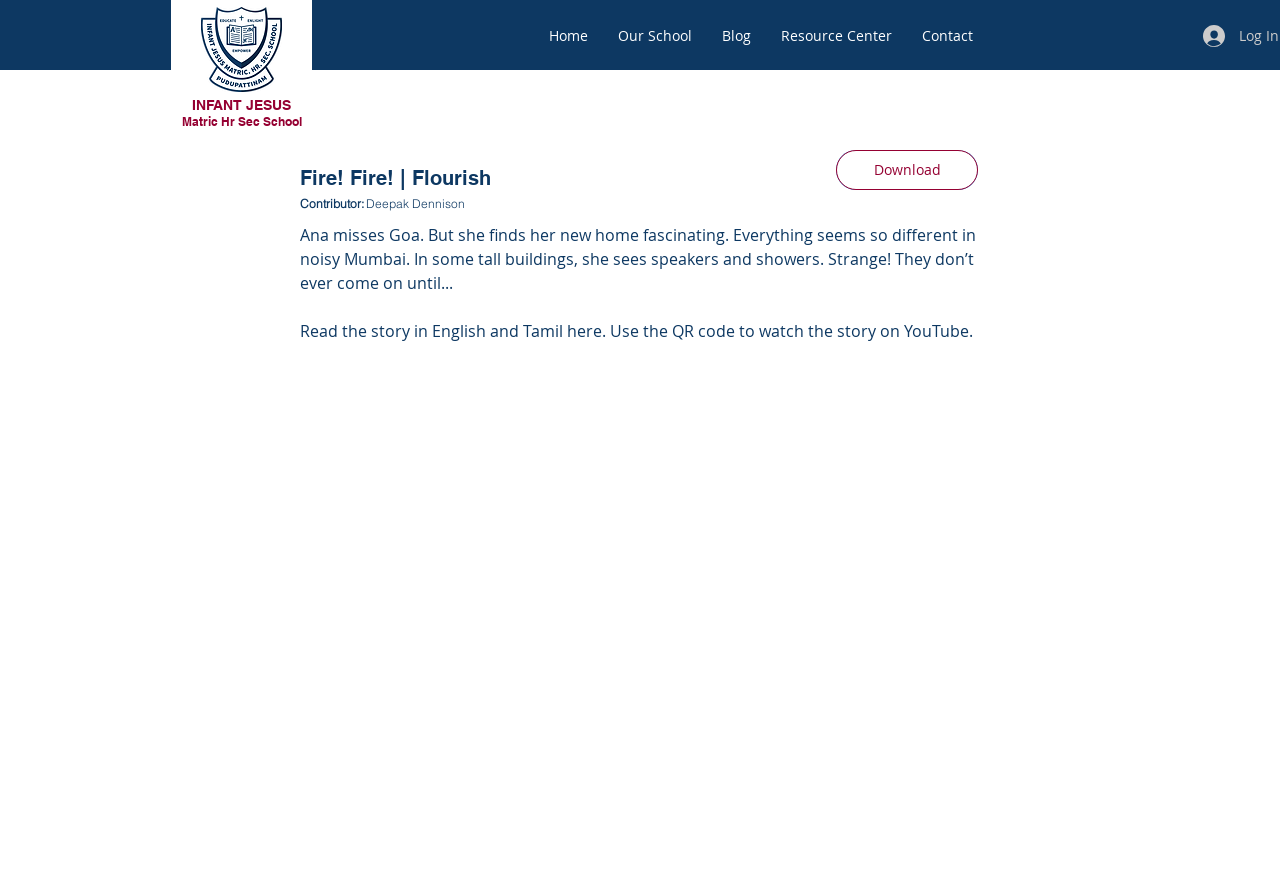What is the contributor's name?
Please use the image to provide a one-word or short phrase answer.

Deepak Dennison